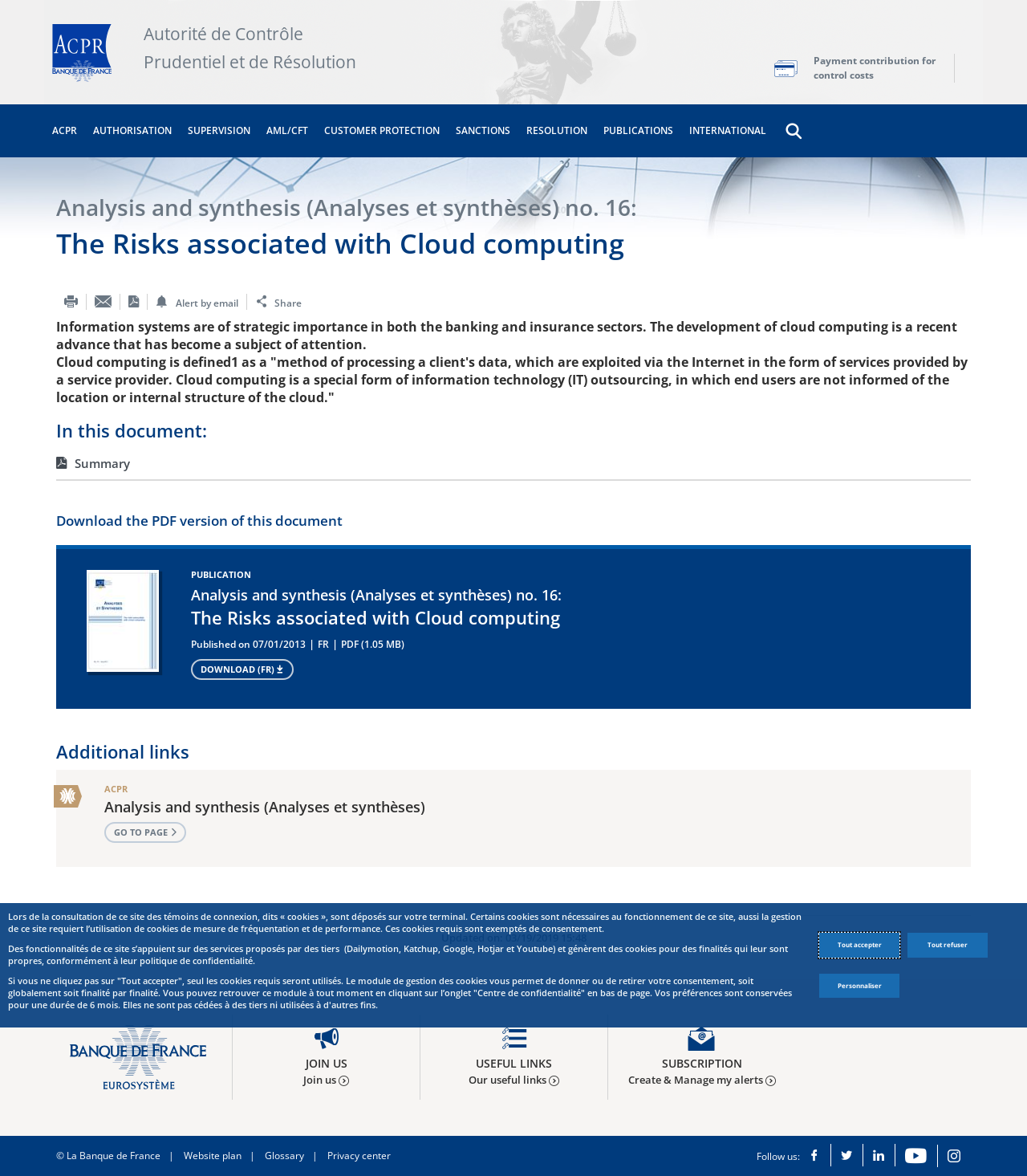Extract the bounding box coordinates of the UI element described by: "Glossary". The coordinates should include four float numbers ranging from 0 to 1, e.g., [left, top, right, bottom].

[0.258, 0.977, 0.296, 0.989]